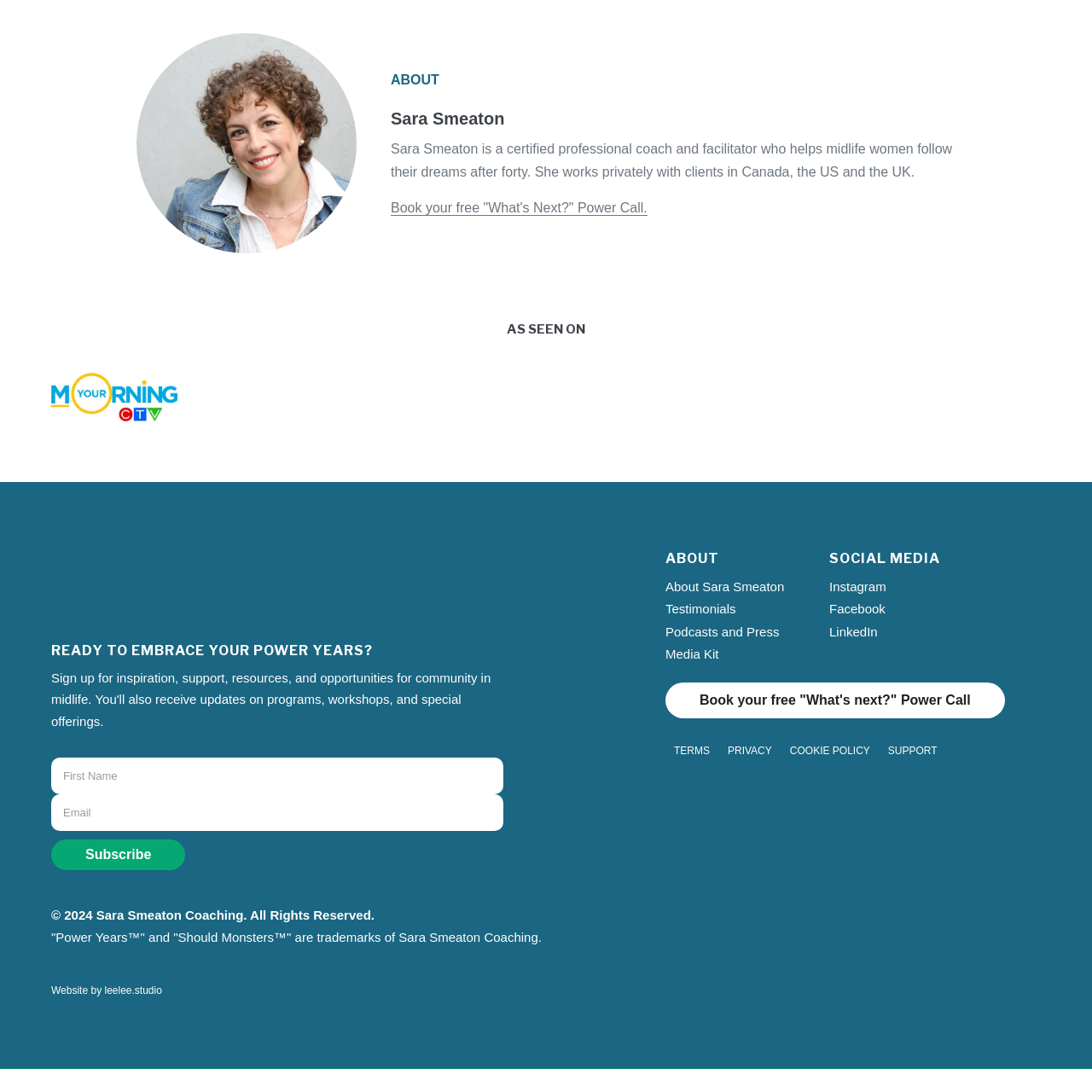Where has Sara Smeaton worked with clients?
Look closely at the image inside the red bounding box and answer the question with as much detail as possible.

Her coaching focuses on empowering midlife women to pursue their dreams, with a professional background that includes work with clients across Canada, the US, and the UK.